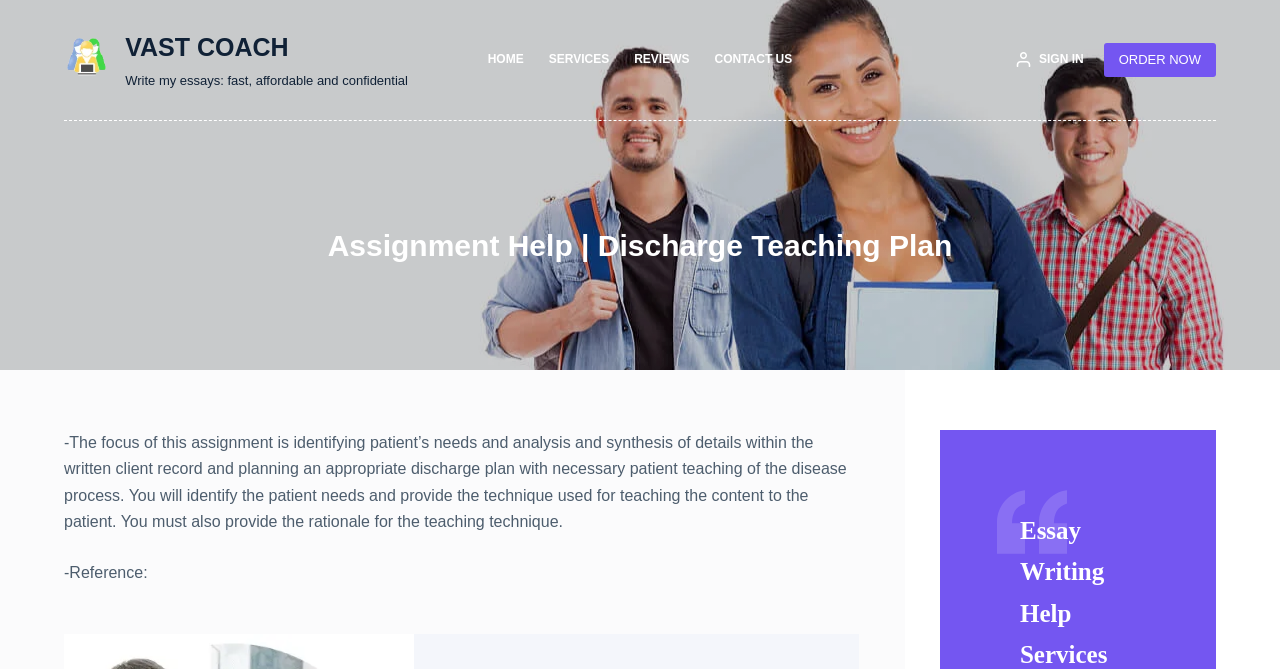Please find the bounding box coordinates of the element that must be clicked to perform the given instruction: "Click on the 'SIGN IN' link". The coordinates should be four float numbers from 0 to 1, i.e., [left, top, right, bottom].

[0.793, 0.075, 0.847, 0.104]